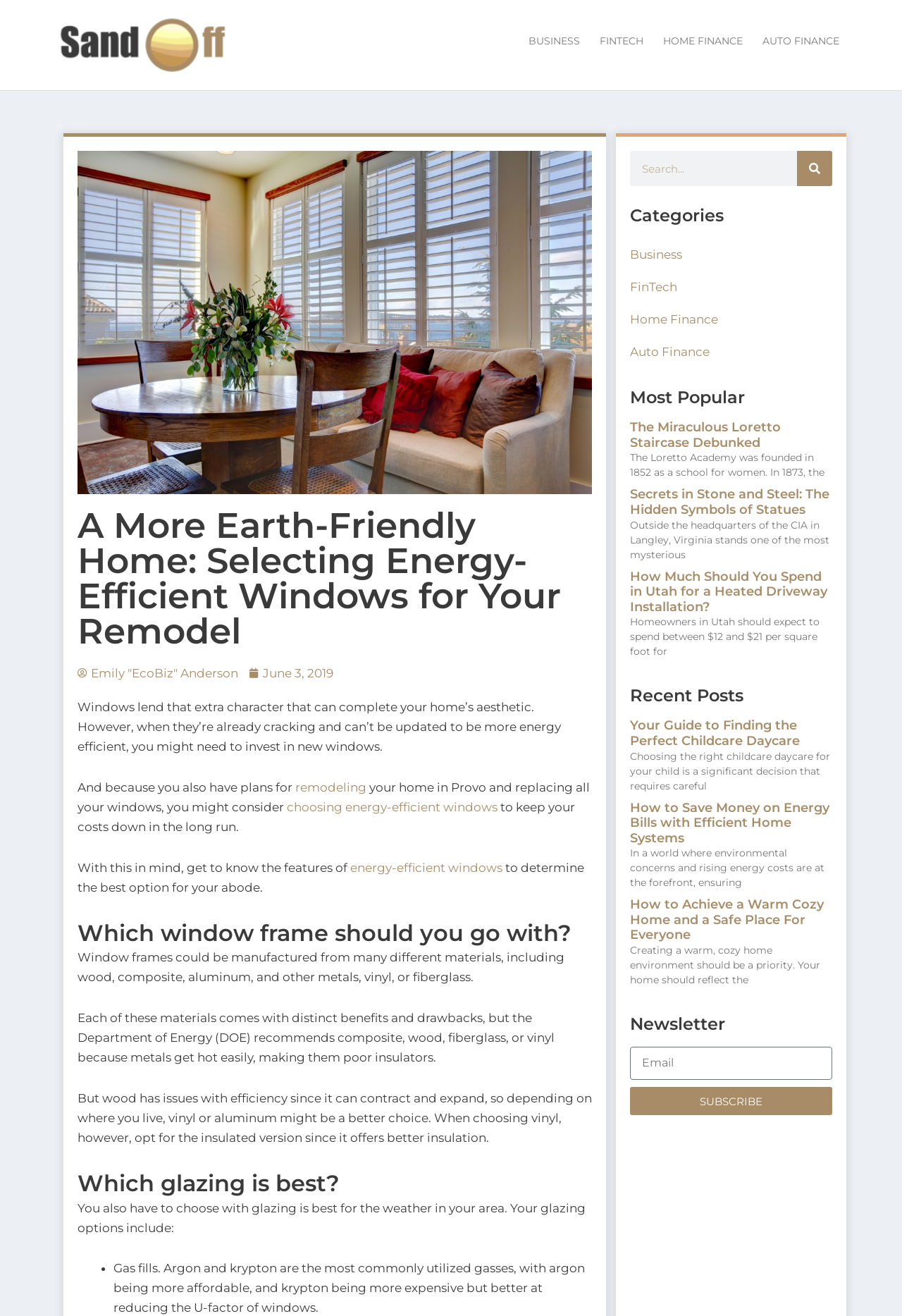What is the recommended material for window frames in certain climates?
Analyze the image and deliver a detailed answer to the question.

The article suggests that in certain climates, vinyl or aluminum may be a better choice for window frames due to their ability to withstand expansion and contraction. This is mentioned in the context of discussing the drawbacks of wood as a material for window frames.